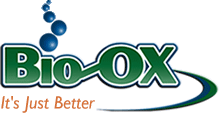Answer the following inquiry with a single word or phrase:
What do the blue bubbles above the name 'Bio-OX' symbolize?

Cleanliness and effective formula